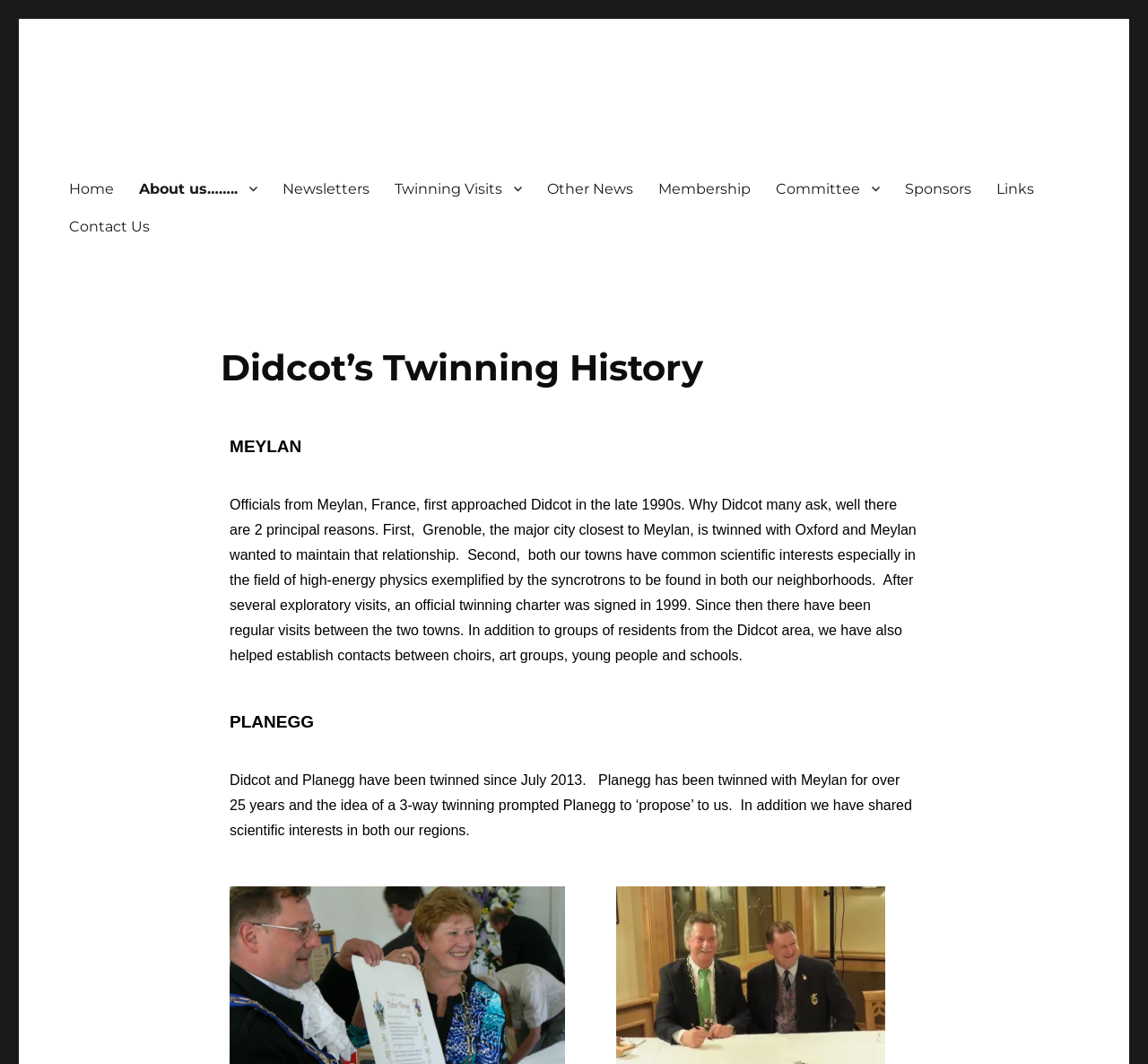Find the bounding box of the UI element described as: "Newsletters". The bounding box coordinates should be given as four float values between 0 and 1, i.e., [left, top, right, bottom].

[0.235, 0.159, 0.333, 0.195]